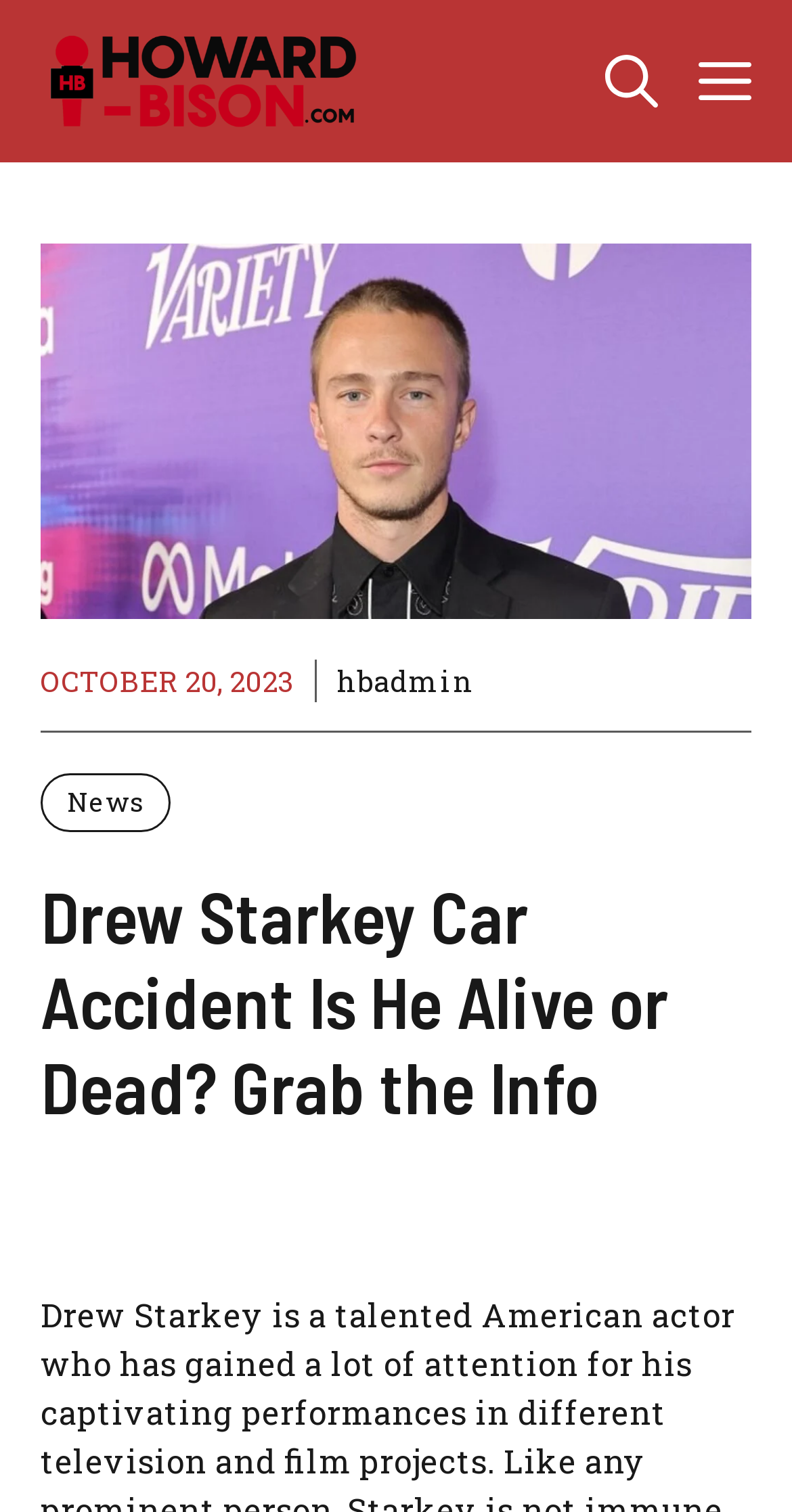Given the element description "title="Howard University Bison"", identify the bounding box of the corresponding UI element.

[0.026, 0.0, 0.487, 0.107]